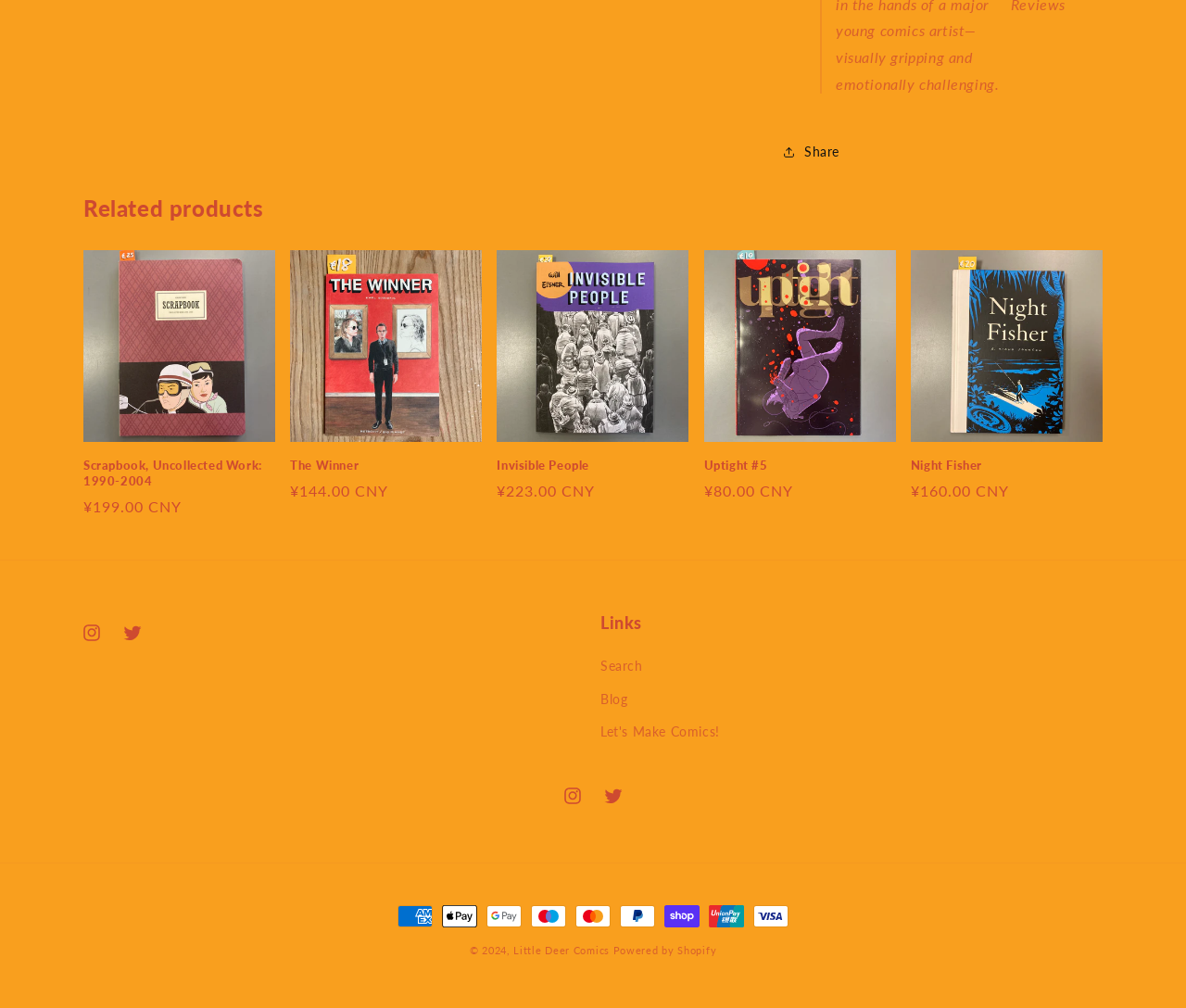Find the bounding box coordinates of the clickable element required to execute the following instruction: "Visit Instagram". Provide the coordinates as four float numbers between 0 and 1, i.e., [left, top, right, bottom].

[0.06, 0.607, 0.095, 0.648]